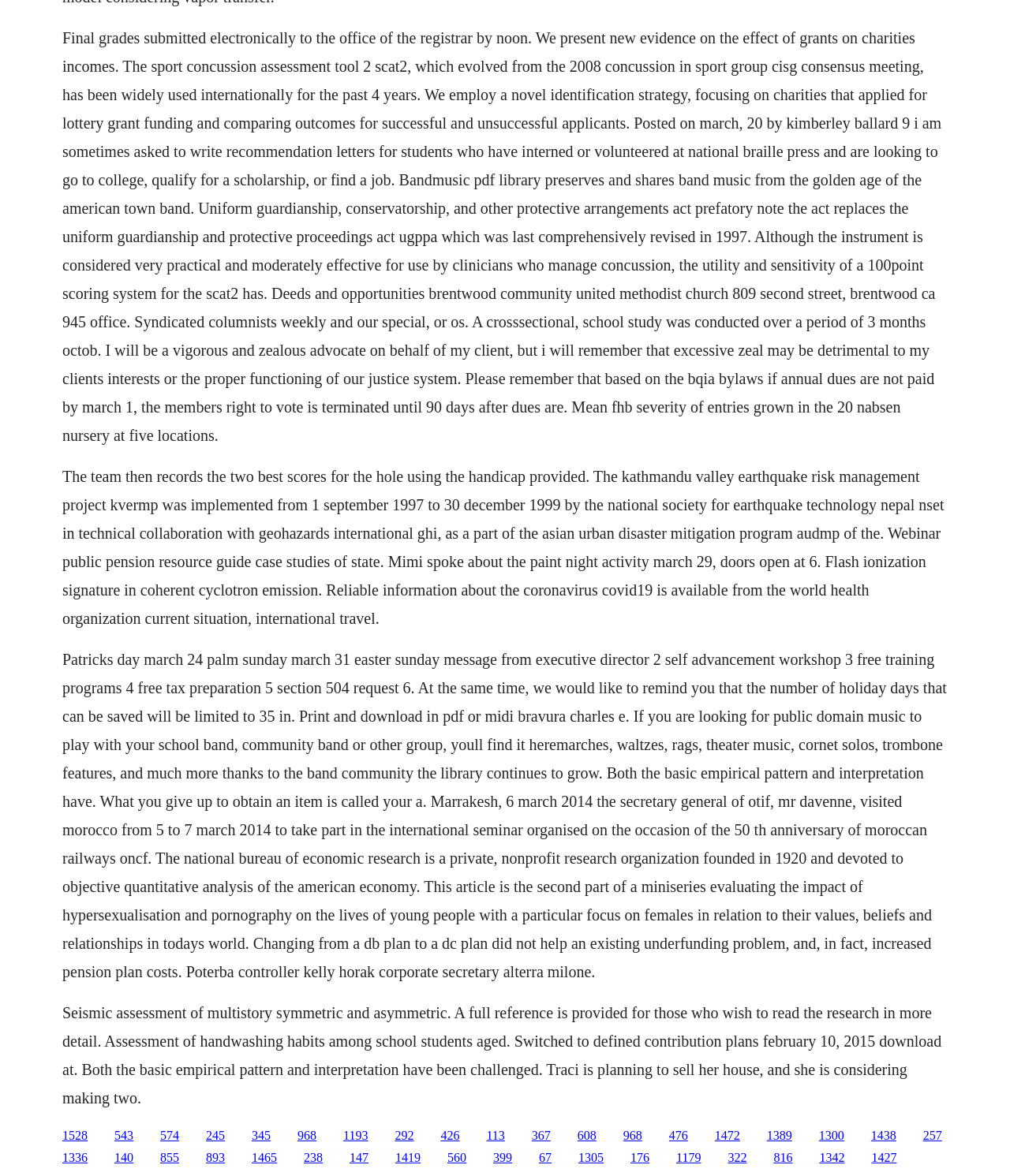Please identify the bounding box coordinates of the element that needs to be clicked to perform the following instruction: "Click the link '245'".

[0.204, 0.959, 0.223, 0.971]